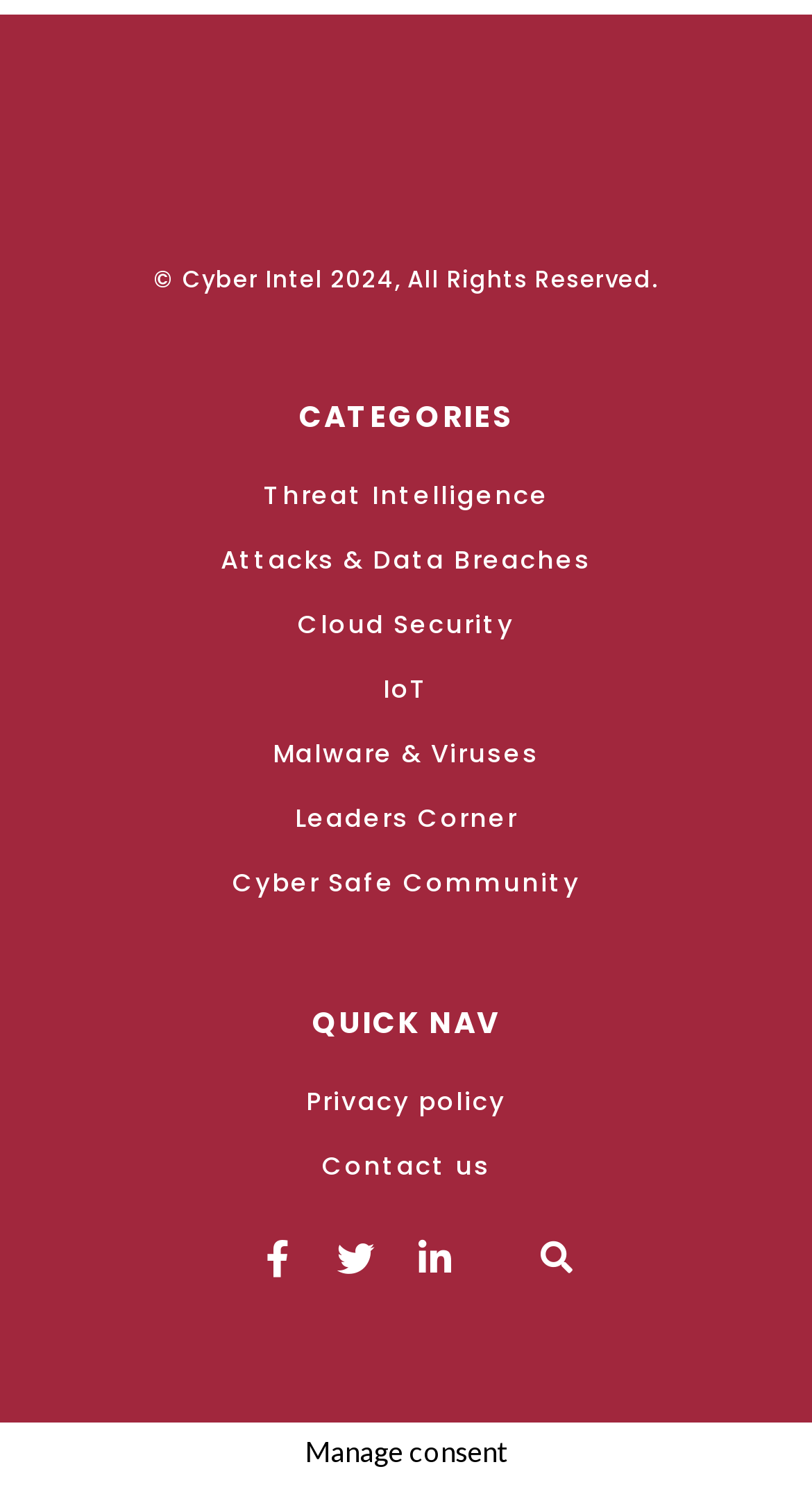Can you provide the bounding box coordinates for the element that should be clicked to implement the instruction: "Search for something"?

[0.649, 0.827, 0.721, 0.866]